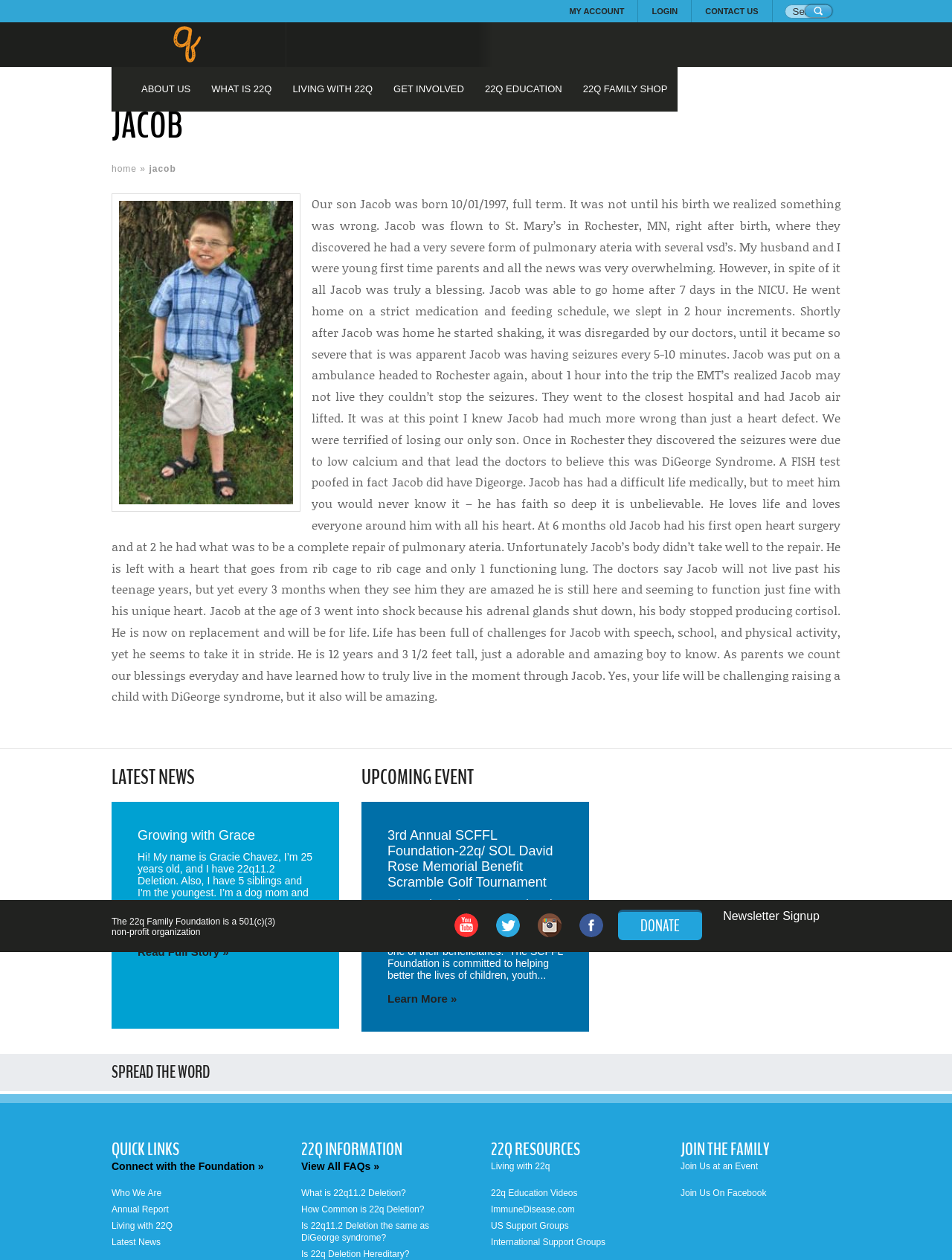Provide a thorough summary of the webpage.

This webpage is about the 22q Family Foundation, a non-profit organization dedicated to supporting individuals with 22q11.2 deletion, also known as DiGeorge syndrome. The page is divided into several sections, with a prominent section at the top featuring a search form and links to "My Account", "Login", and "Contact Us".

Below this section, there is a heading "22Q FAMILY FOUNDATION" with a link to the foundation's homepage. To the right of this heading, there are links to various sections of the website, including "About Us", "What is 22Q", "Living with 22Q", "Get Involved", "22Q Education", and "22Q Family Shop".

The main content of the page is a personal story about a boy named Jacob, who was born with DiGeorge syndrome. The story describes Jacob's medical journey, including his birth, diagnosis, and various health challenges he faced. The story is written in a personal and emotional tone, highlighting the challenges and triumphs of Jacob's life.

To the right of Jacob's story, there are several sections, including "Latest News", "Upcoming Event", and "Spread the Word". The "Latest News" section features a news article titled "Growing with Grace", with a link to read the full story. The "Upcoming Event" section announces a golf tournament benefiting the 22q Family Foundation. The "Spread the Word" section appears to be a call to action, encouraging visitors to share information about the foundation.

Further down the page, there are sections titled "Quick Links", "22Q Information", "22Q Resources", and "Join the Family". These sections provide links to various resources, including FAQs, educational videos, support groups, and events.

At the bottom of the page, there are links to the foundation's social media profiles, including YouTube, Twitter, Instagram, and Facebook. There is also a link to donate to the foundation and a newsletter signup form. Finally, there is a statement indicating that the 22q Family Foundation is a 501(c)(3) non-profit organization.